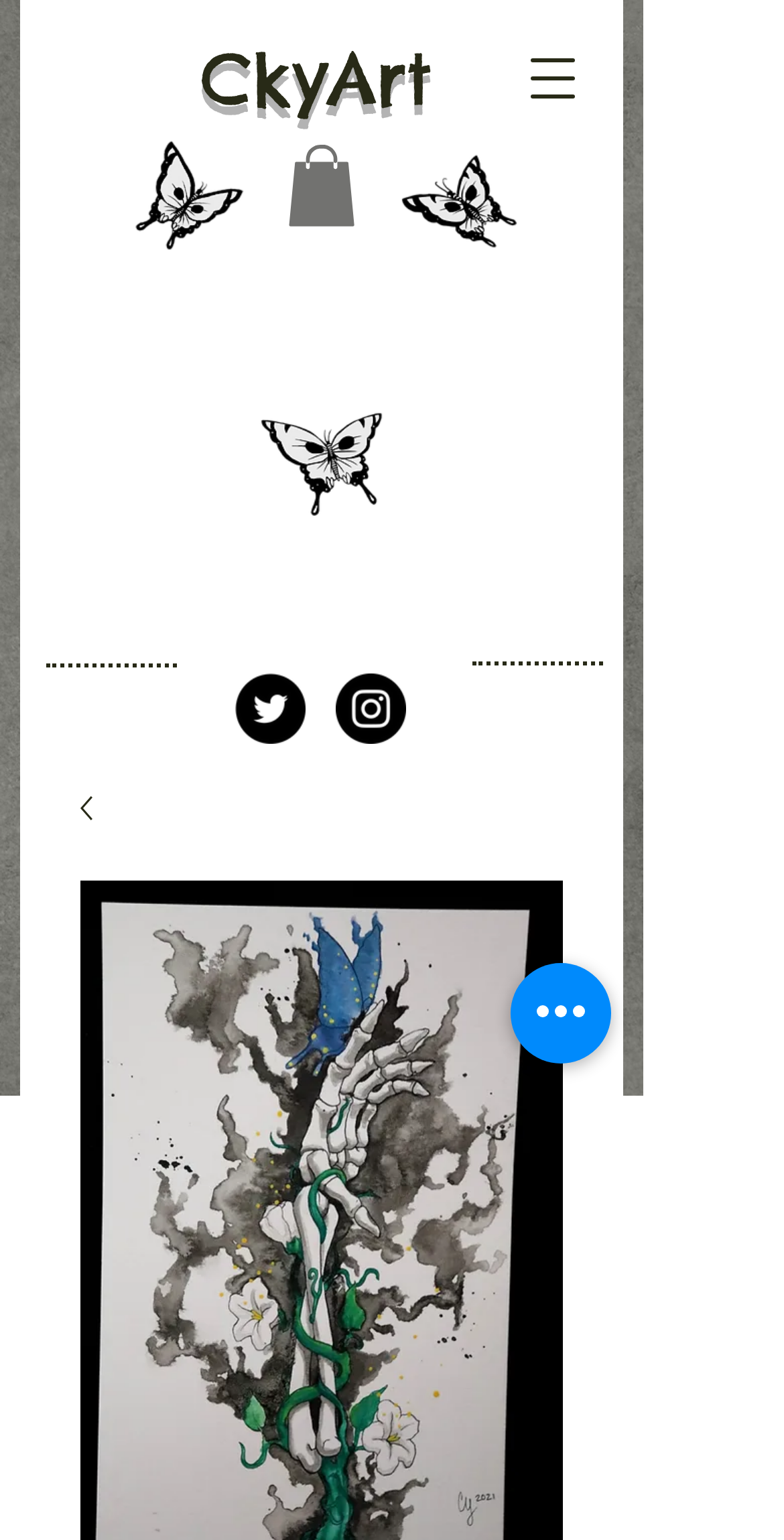How many butterfly images are there?
Observe the image and answer the question with a one-word or short phrase response.

3